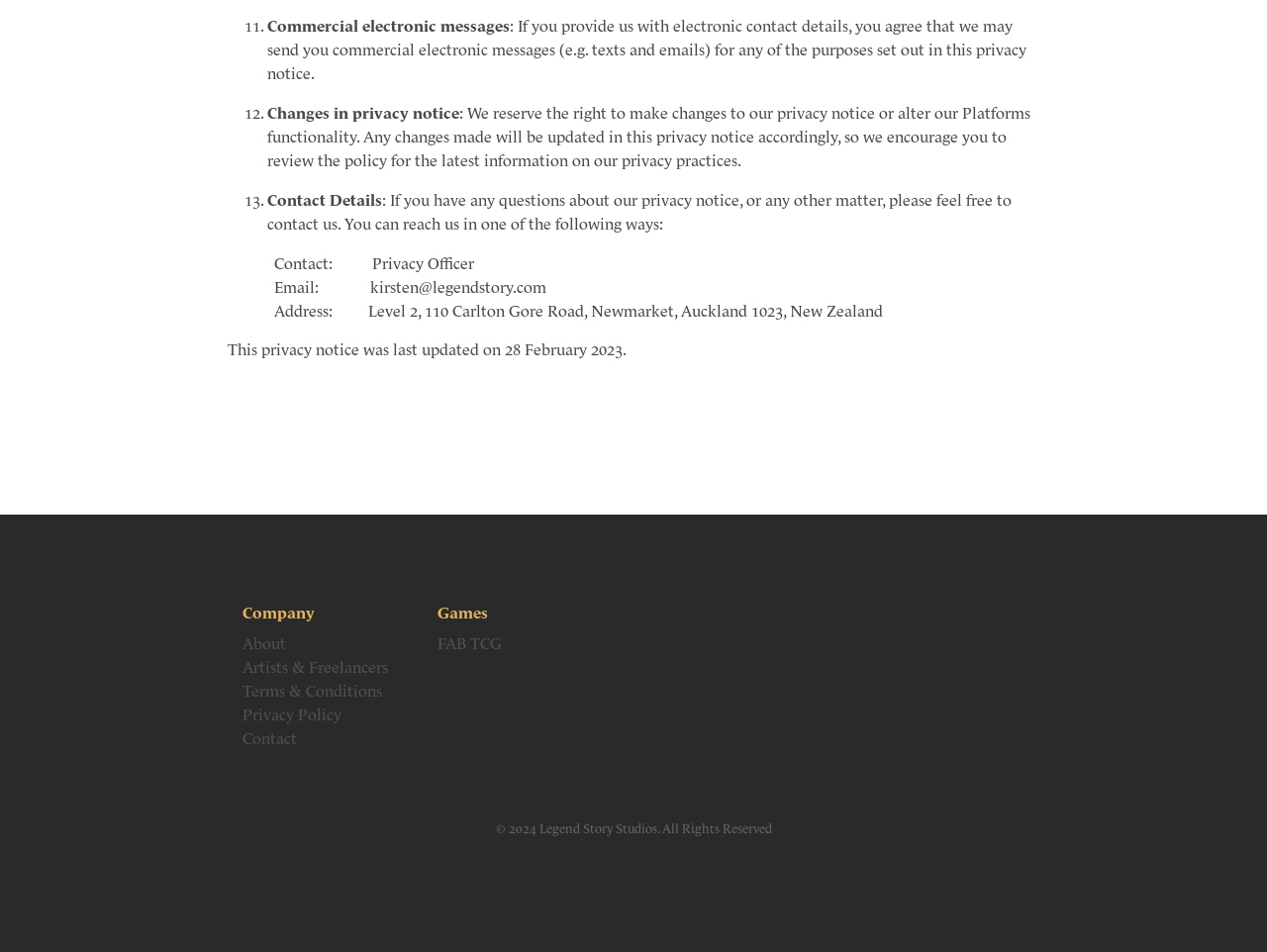Calculate the bounding box coordinates for the UI element based on the following description: "Terms & Conditions". Ensure the coordinates are four float numbers between 0 and 1, i.e., [left, top, right, bottom].

[0.191, 0.716, 0.301, 0.734]